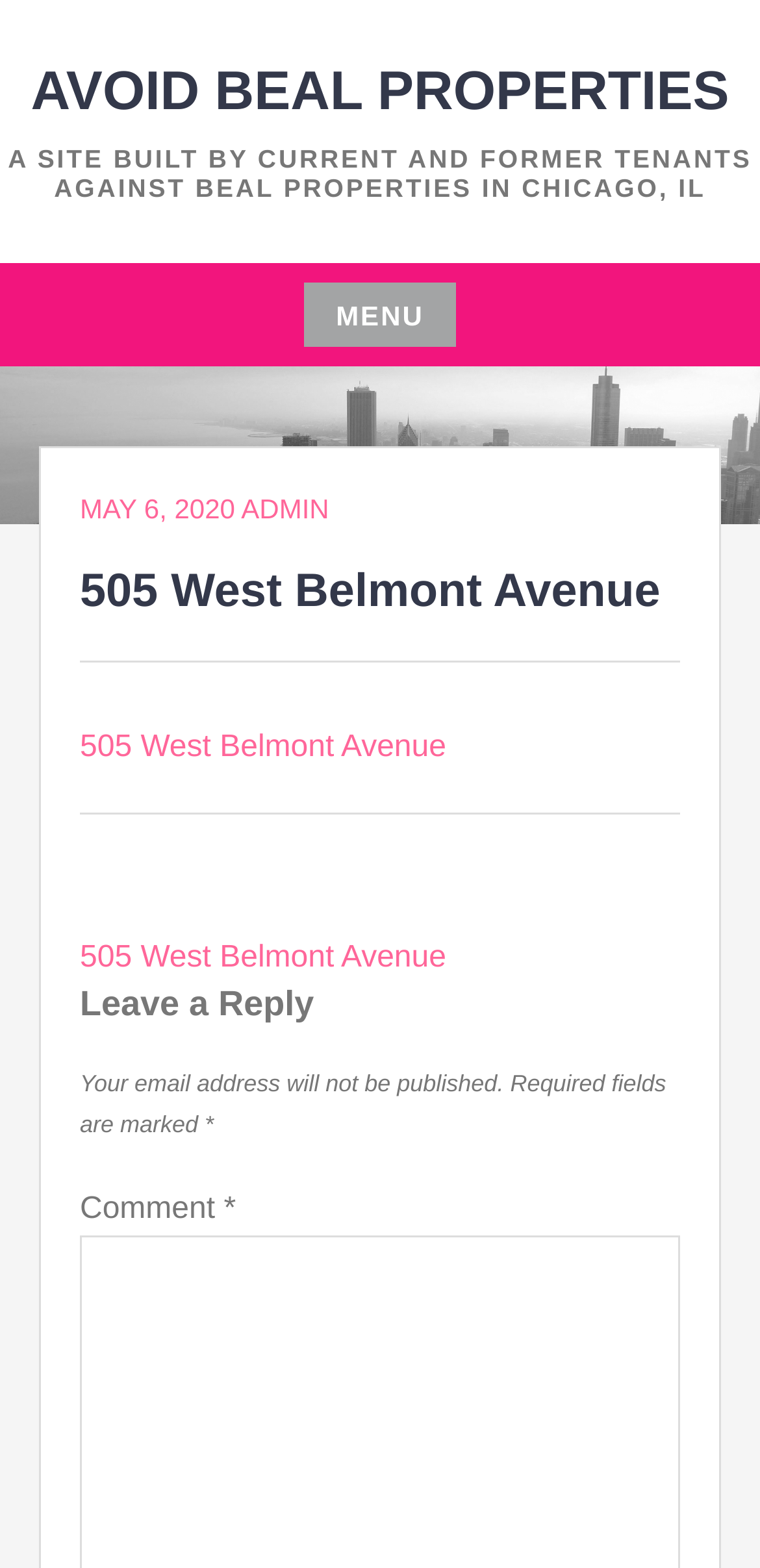Please determine the bounding box coordinates for the UI element described as: "505 West Belmont Avenue".

[0.105, 0.6, 0.587, 0.621]